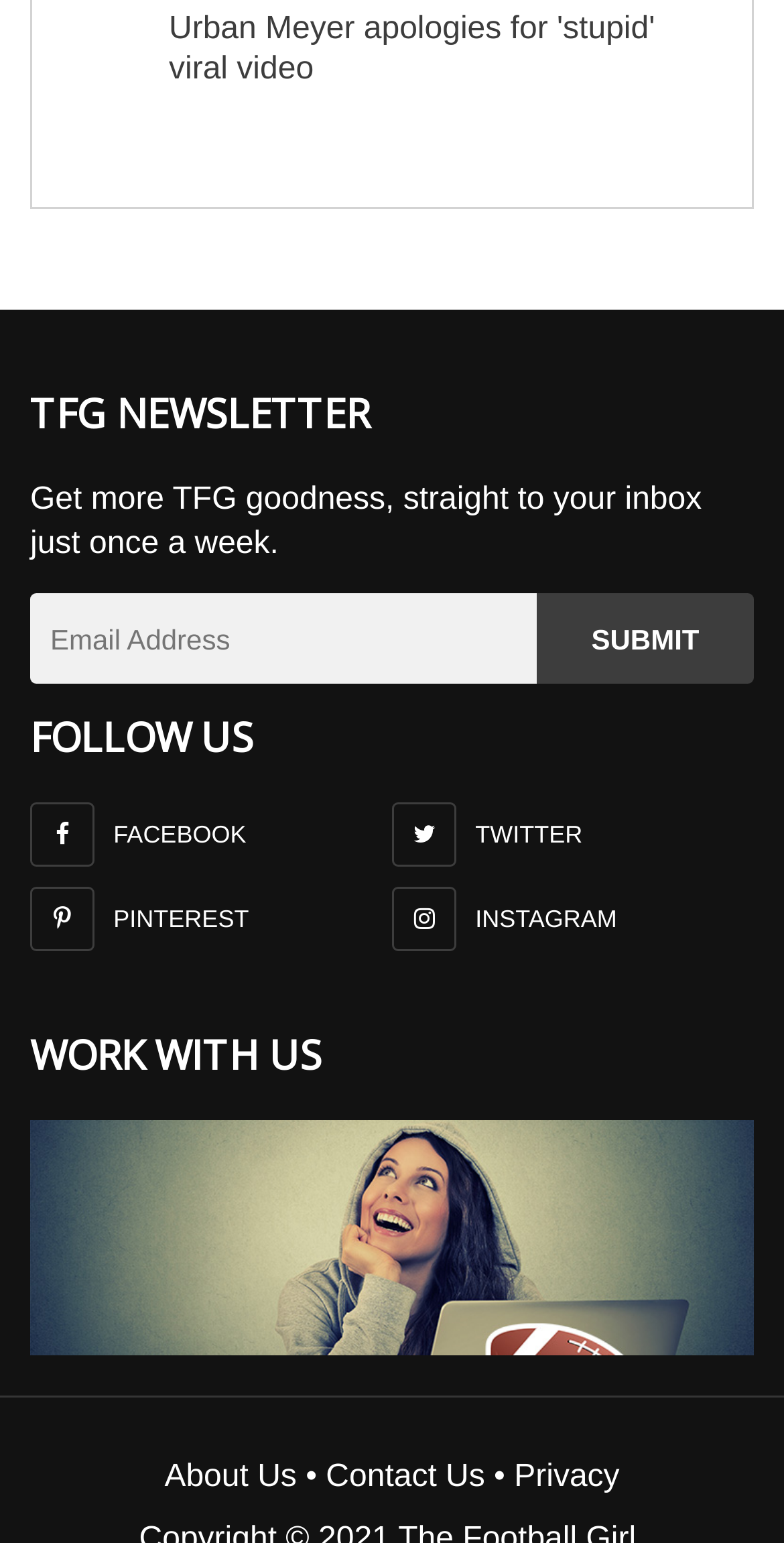Using the elements shown in the image, answer the question comprehensively: How many links are listed under 'WORK WITH US'?

The 'WORK WITH US' section lists two links: 'Work With The Football Girl' and 'About Us', indicating that there are two links related to working with the website.